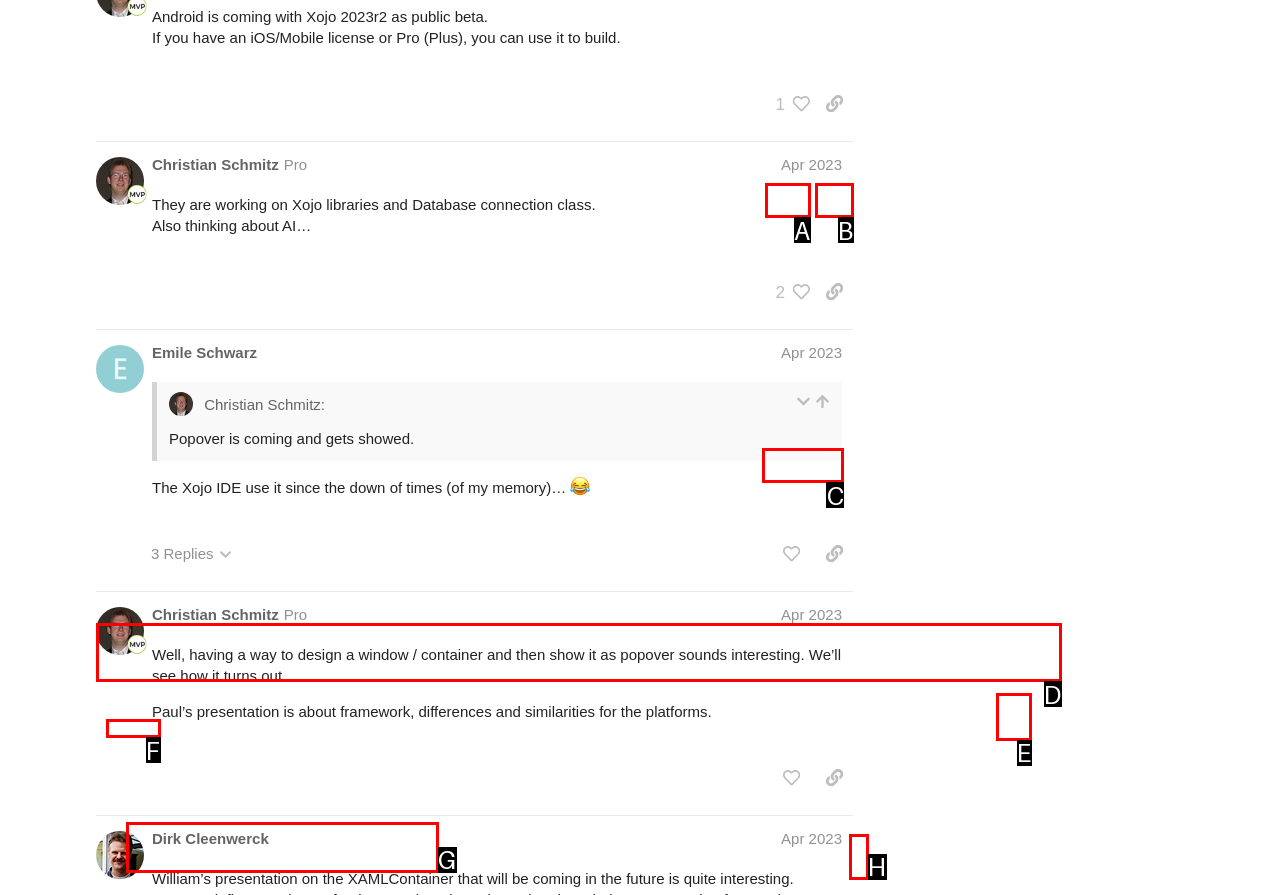Among the marked elements in the screenshot, which letter corresponds to the UI element needed for the task: view topic?

D